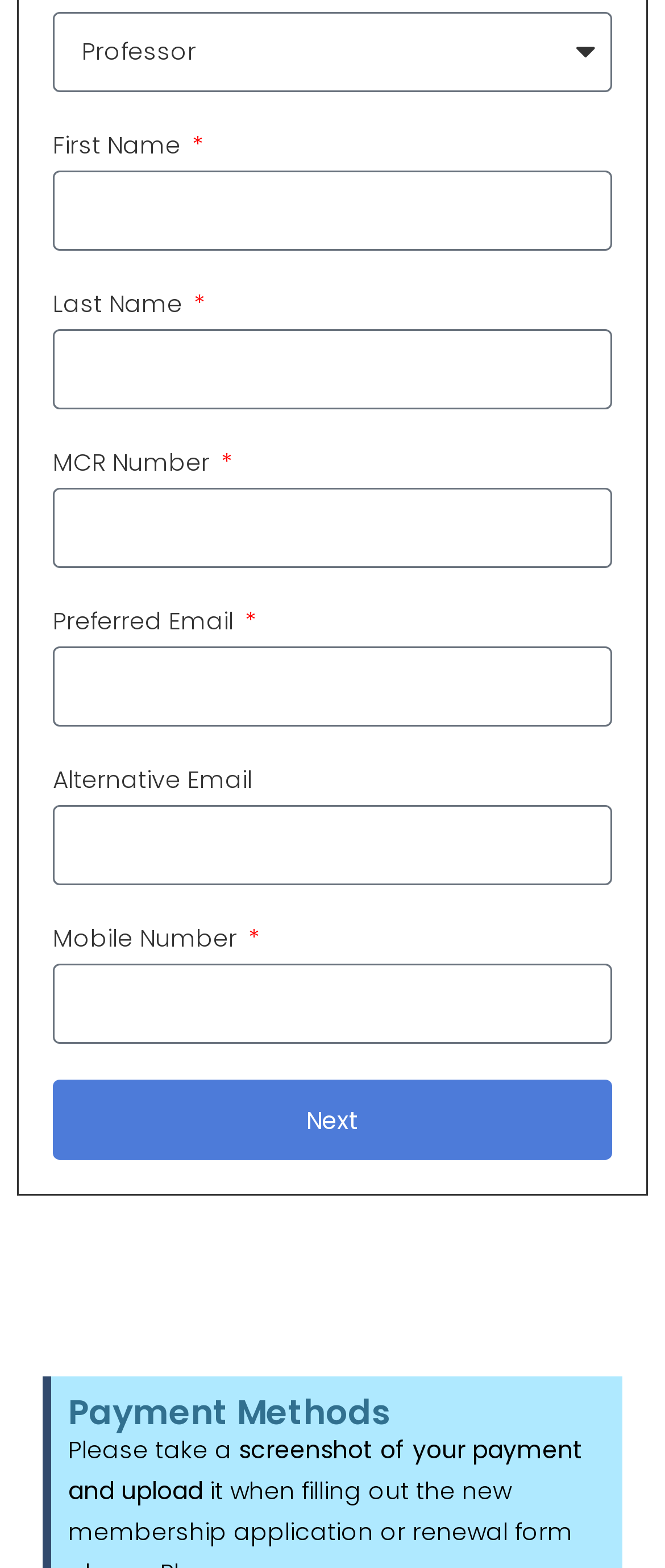Highlight the bounding box coordinates of the region I should click on to meet the following instruction: "Enter title".

[0.079, 0.008, 0.921, 0.059]